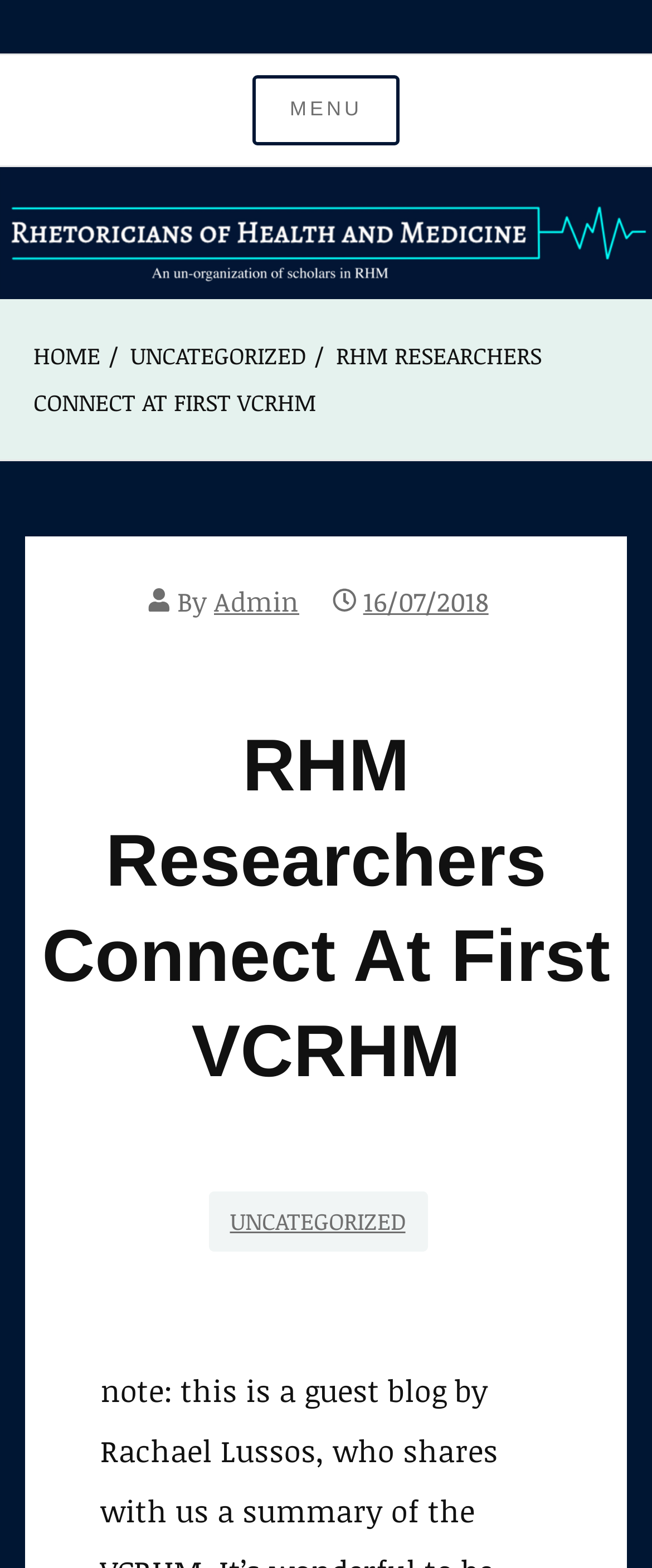Please determine the bounding box coordinates of the section I need to click to accomplish this instruction: "Visit Admin's profile".

[0.328, 0.372, 0.459, 0.396]